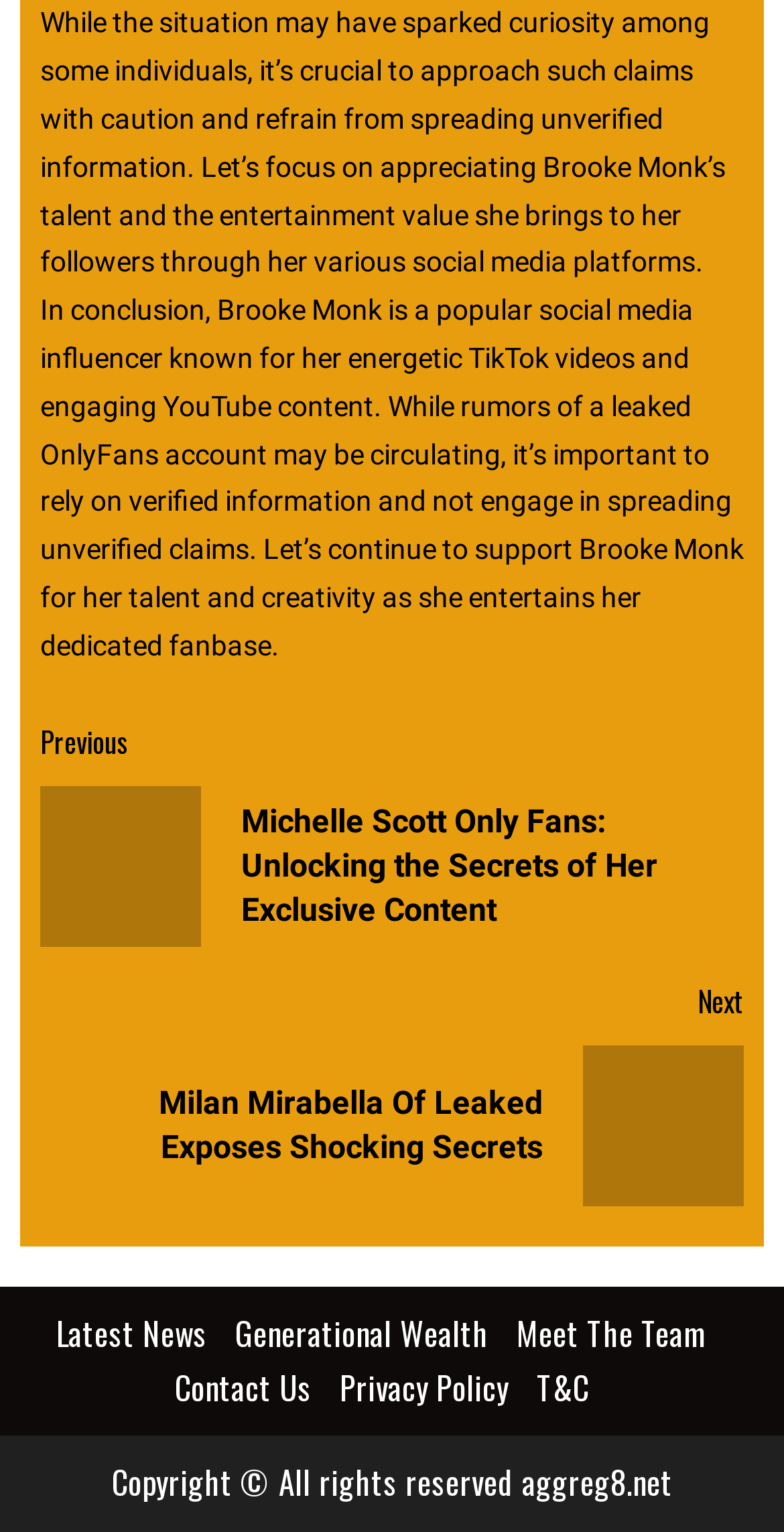Please find the bounding box coordinates of the section that needs to be clicked to achieve this instruction: "Go to the next post about Milan Mirabella".

[0.051, 0.638, 0.949, 0.788]